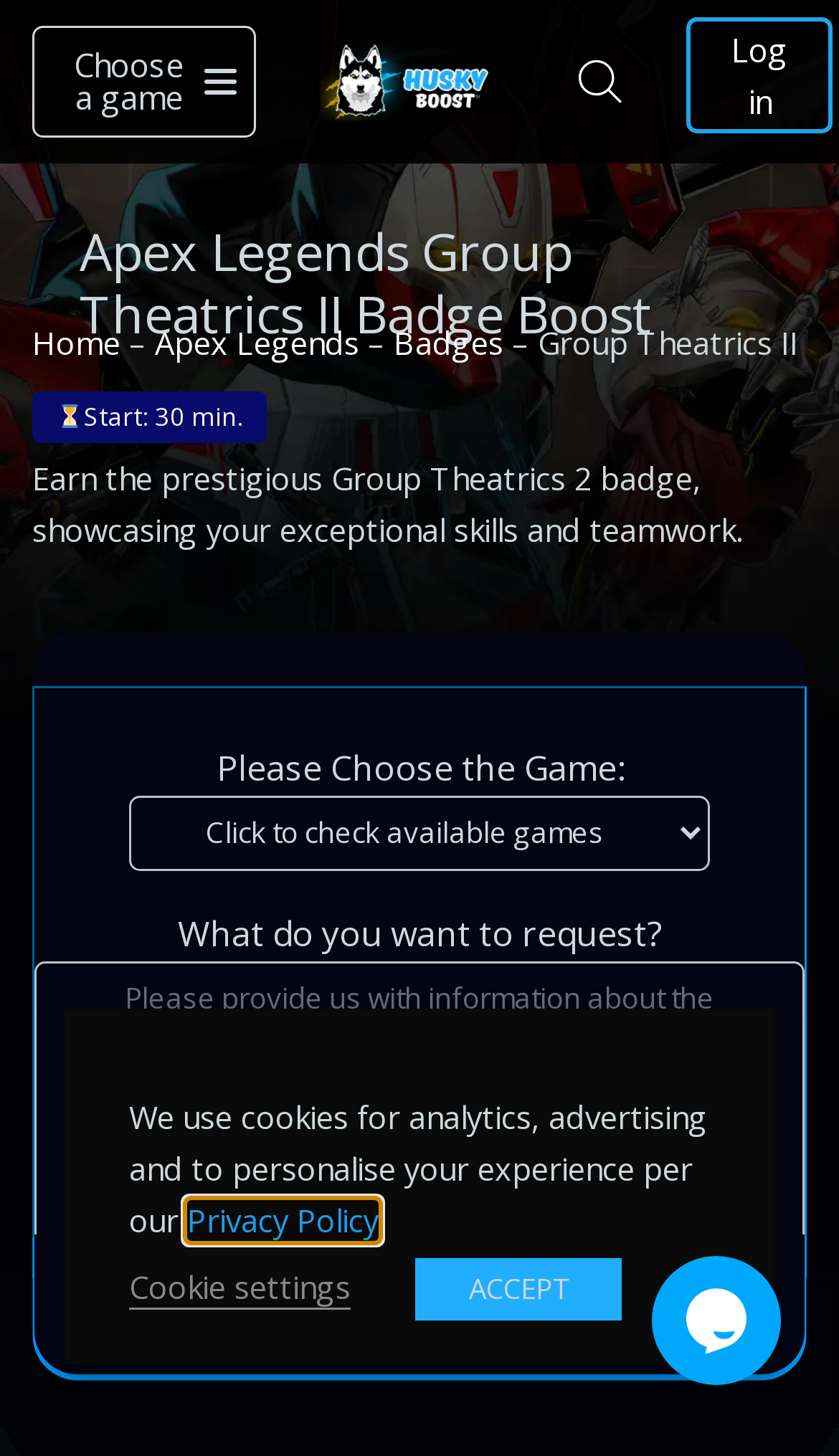What is the text above the 'Cookie settings' button?
Using the image as a reference, answer the question in detail.

The 'Cookie settings' button is located in the cookie consent dialog, and above it is a link to the 'Privacy Policy' page, which provides information on how the website uses cookies.